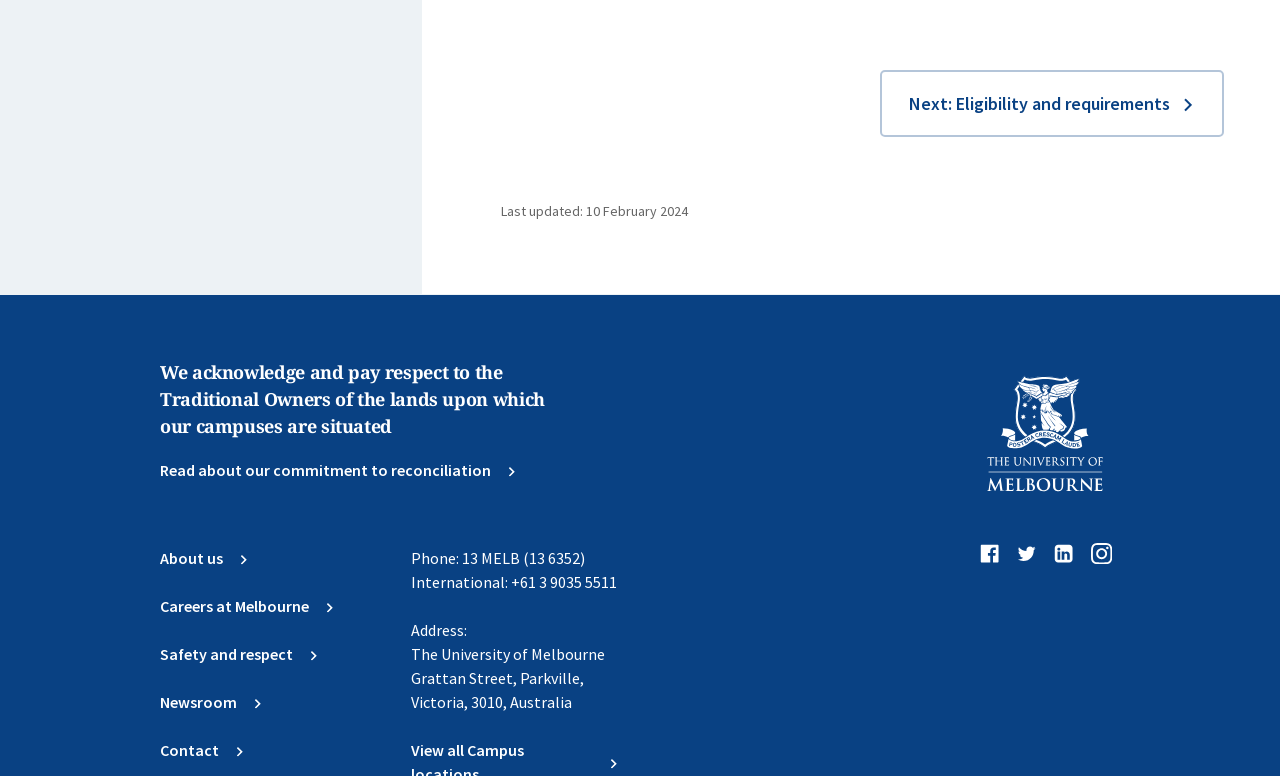Could you determine the bounding box coordinates of the clickable element to complete the instruction: "Visit the university's homepage"? Provide the coordinates as four float numbers between 0 and 1, i.e., [left, top, right, bottom].

[0.759, 0.463, 0.875, 0.653]